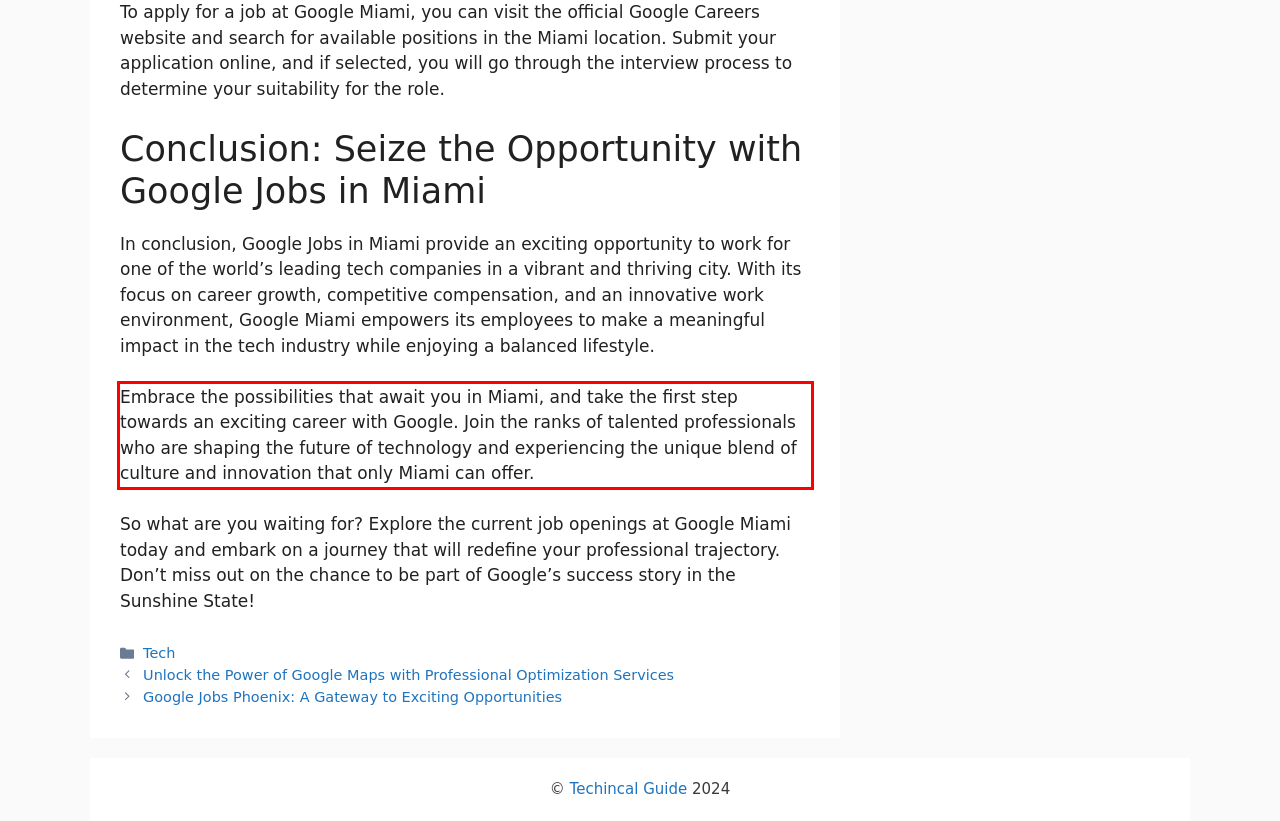By examining the provided screenshot of a webpage, recognize the text within the red bounding box and generate its text content.

Embrace the possibilities that await you in Miami, and take the first step towards an exciting career with Google. Join the ranks of talented professionals who are shaping the future of technology and experiencing the unique blend of culture and innovation that only Miami can offer.